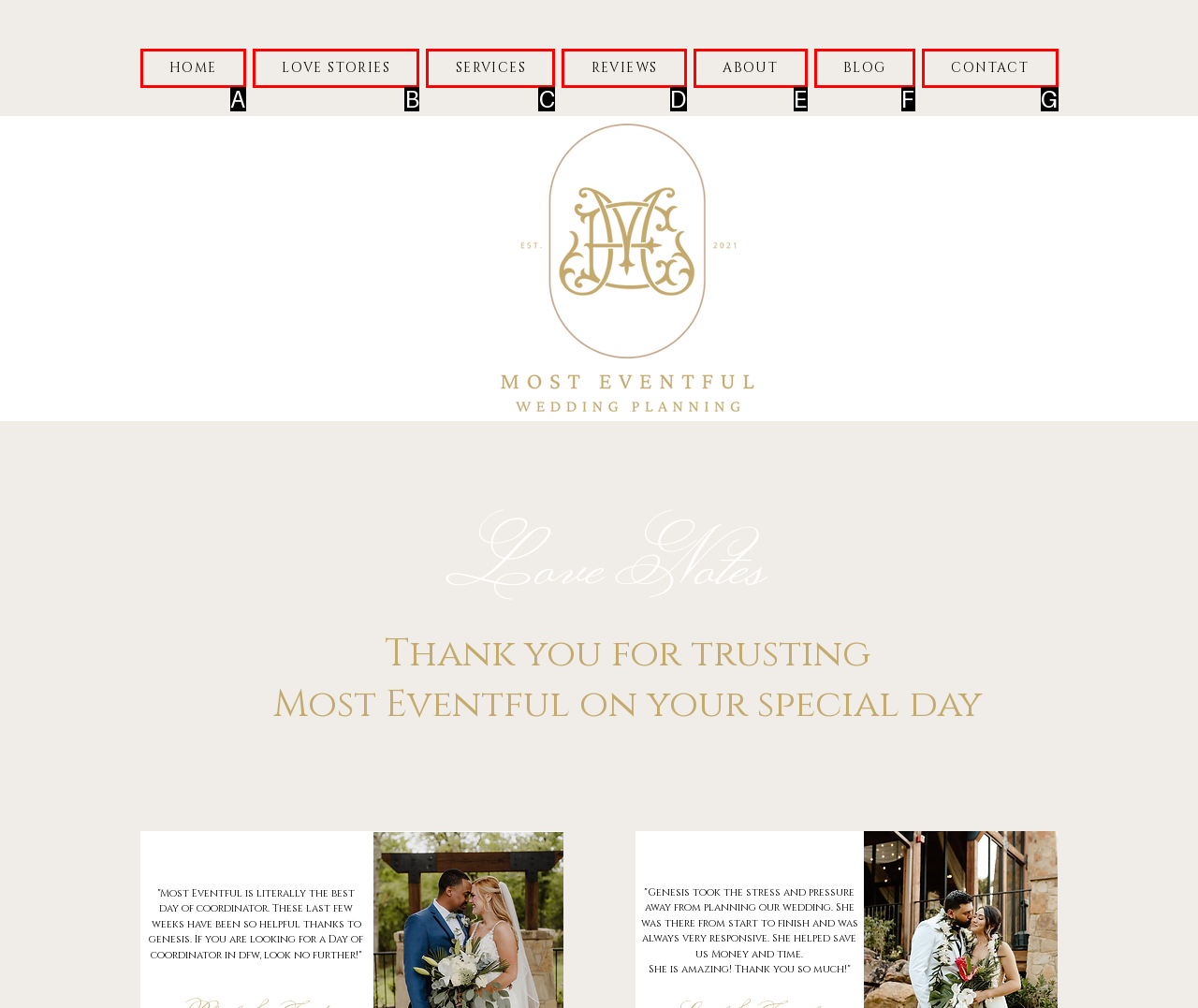Find the UI element described as: CONTACT
Reply with the letter of the appropriate option.

G